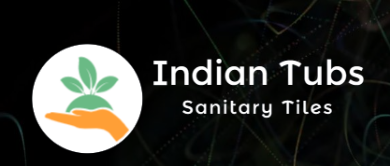Provide a thorough description of the image presented.

The image features the logo of "Indian Tubs," a brand specializing in sanitary tiles. The design prominently displays a stylized hand cradling a green plant, symbolizing care for nature and quality craftsmanship. The text "Indian Tubs" is arranged next to the logo in a bold, modern font, while "Sanitary Tiles" is presented in a clean, understated style below, indicating the brand's focus on providing high-quality bathroom and kitchen products. The logo is set against a subtly textured dark background, enhancing its visual appeal and drawing attention to the environmentally friendly values suggested by the design.